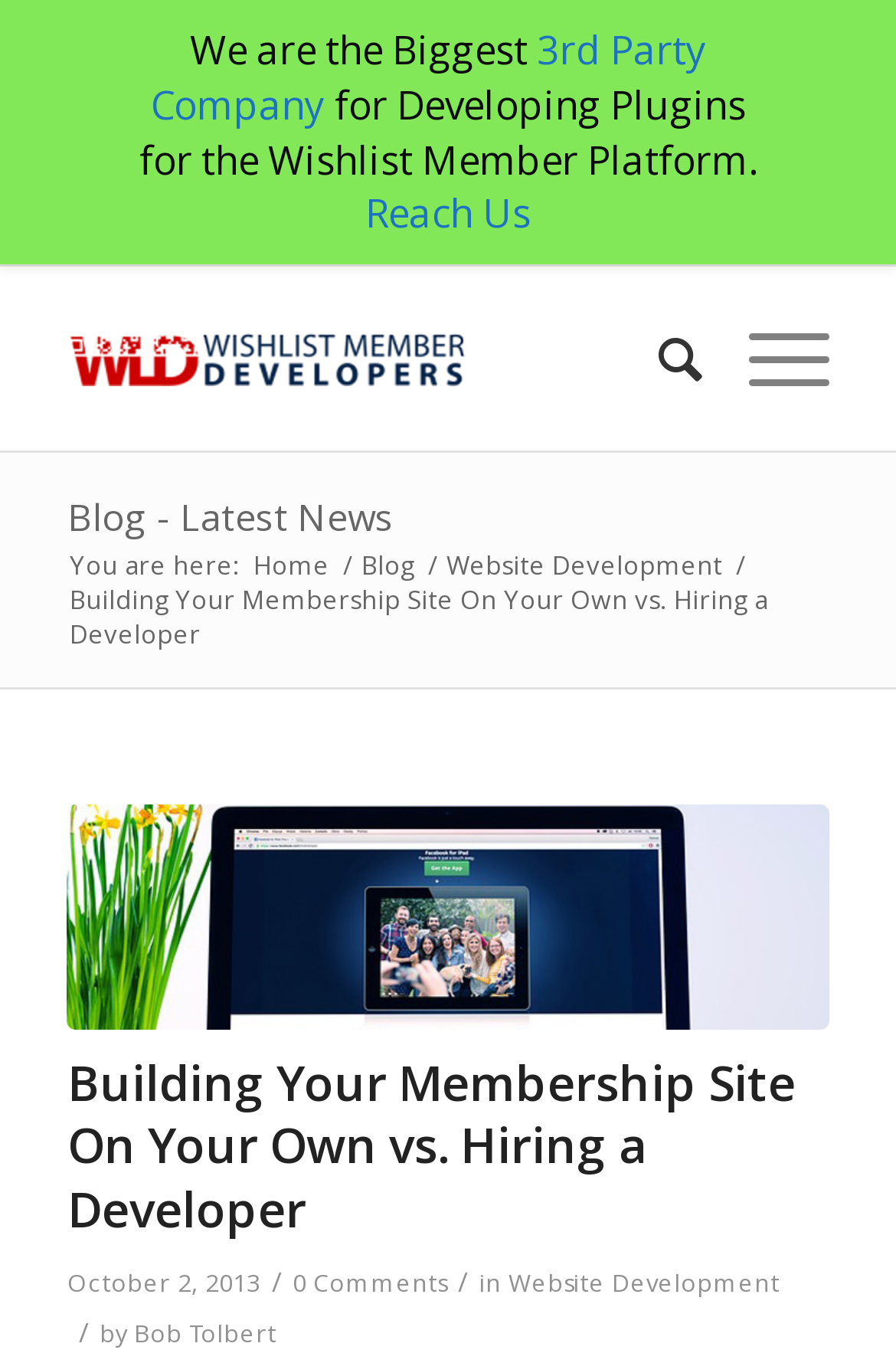Please mark the bounding box coordinates of the area that should be clicked to carry out the instruction: "Learn more about Wishlist Member Developers".

[0.075, 0.196, 0.755, 0.331]